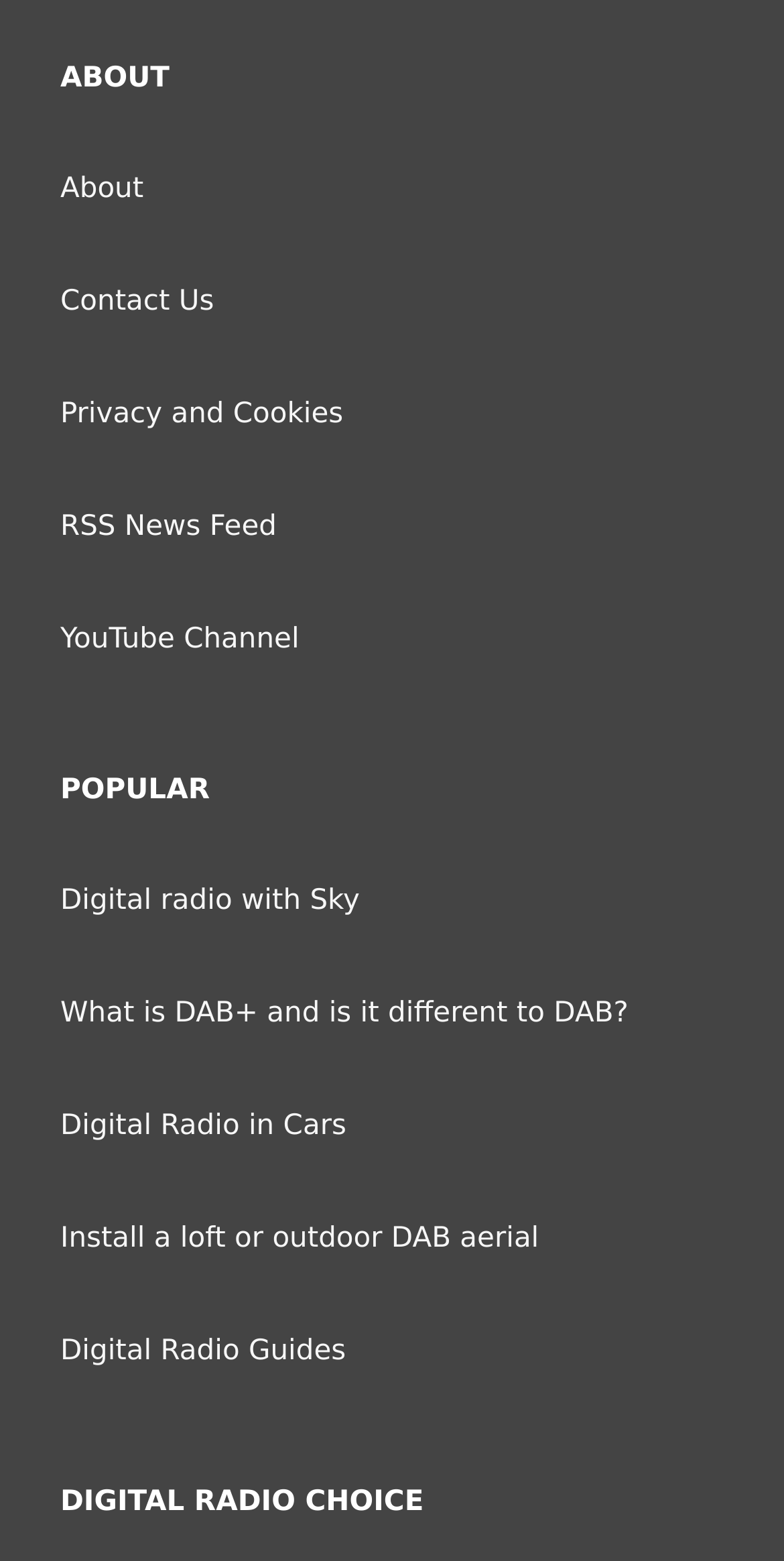Locate the bounding box coordinates of the clickable element to fulfill the following instruction: "Explore Commercial Water Damage Las Vegas". Provide the coordinates as four float numbers between 0 and 1 in the format [left, top, right, bottom].

None